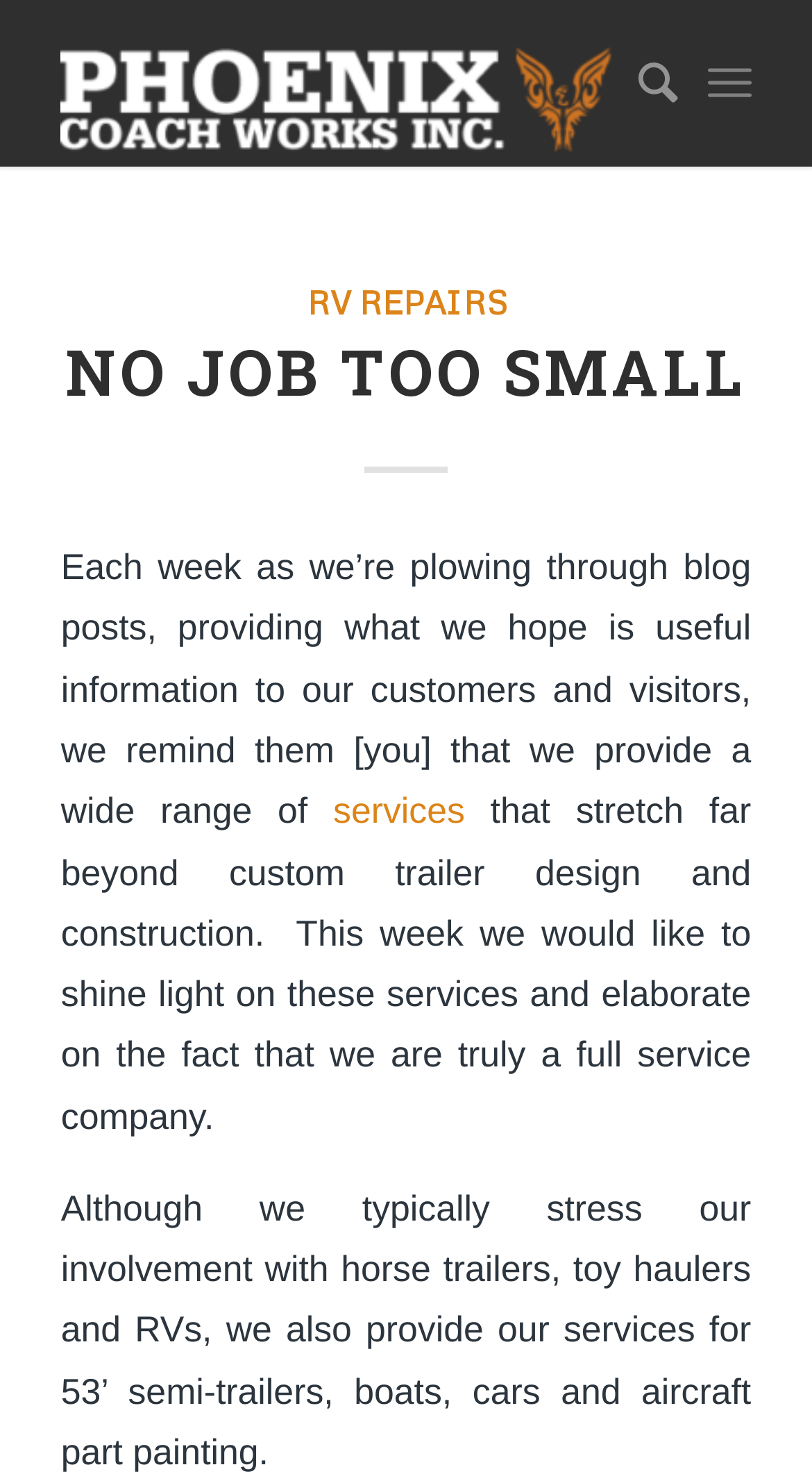Give a one-word or short phrase answer to this question: 
What is the purpose of the webpage's content?

To remind customers of services